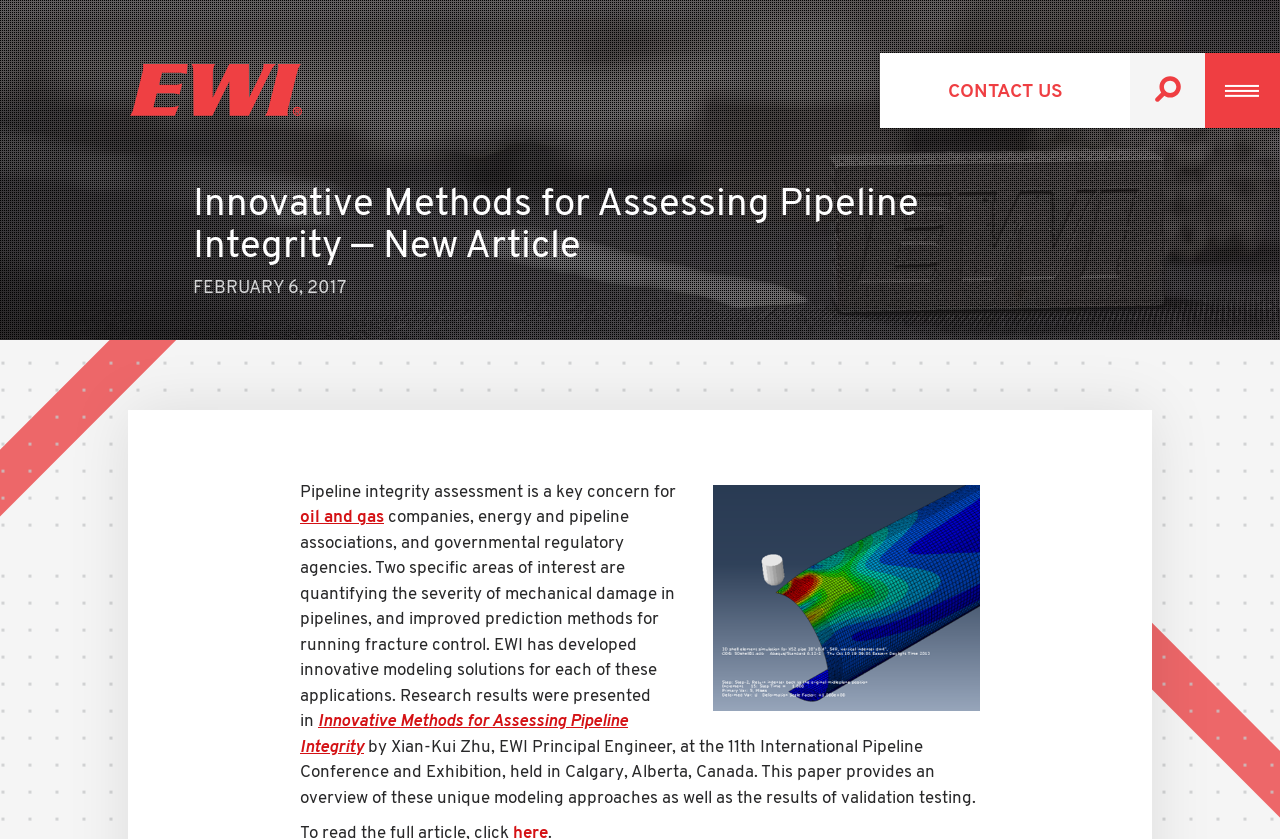Can you determine the main header of this webpage?

Innovative Methods for Assessing Pipeline Integrity — New Article